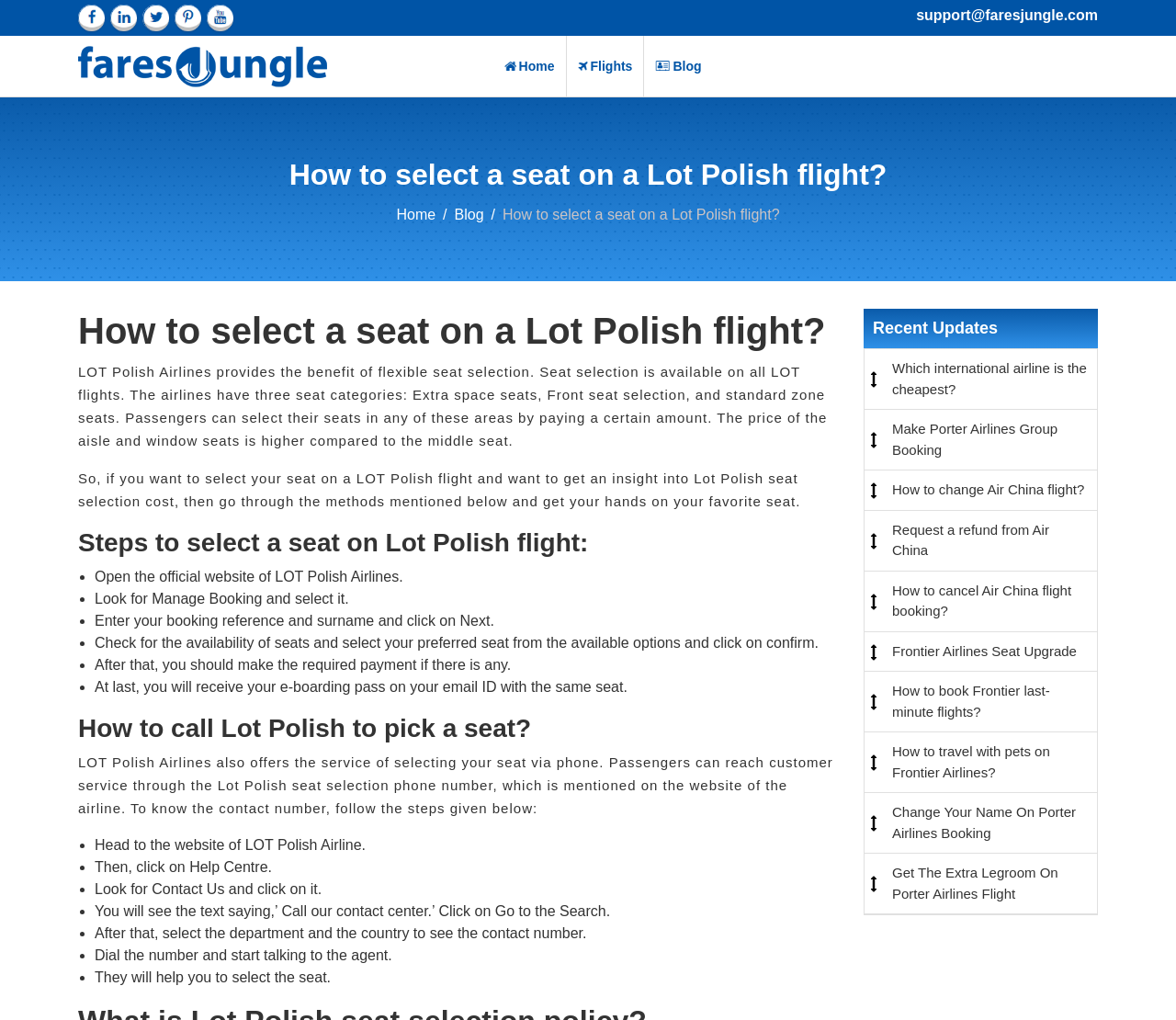Consider the image and give a detailed and elaborate answer to the question: 
How many seat categories does LOT Polish Airlines have?

According to the webpage, LOT Polish Airlines provides the benefit of flexible seat selection, and the airlines have three seat categories: Extra space seats, Front seat selection, and standard zone seats.